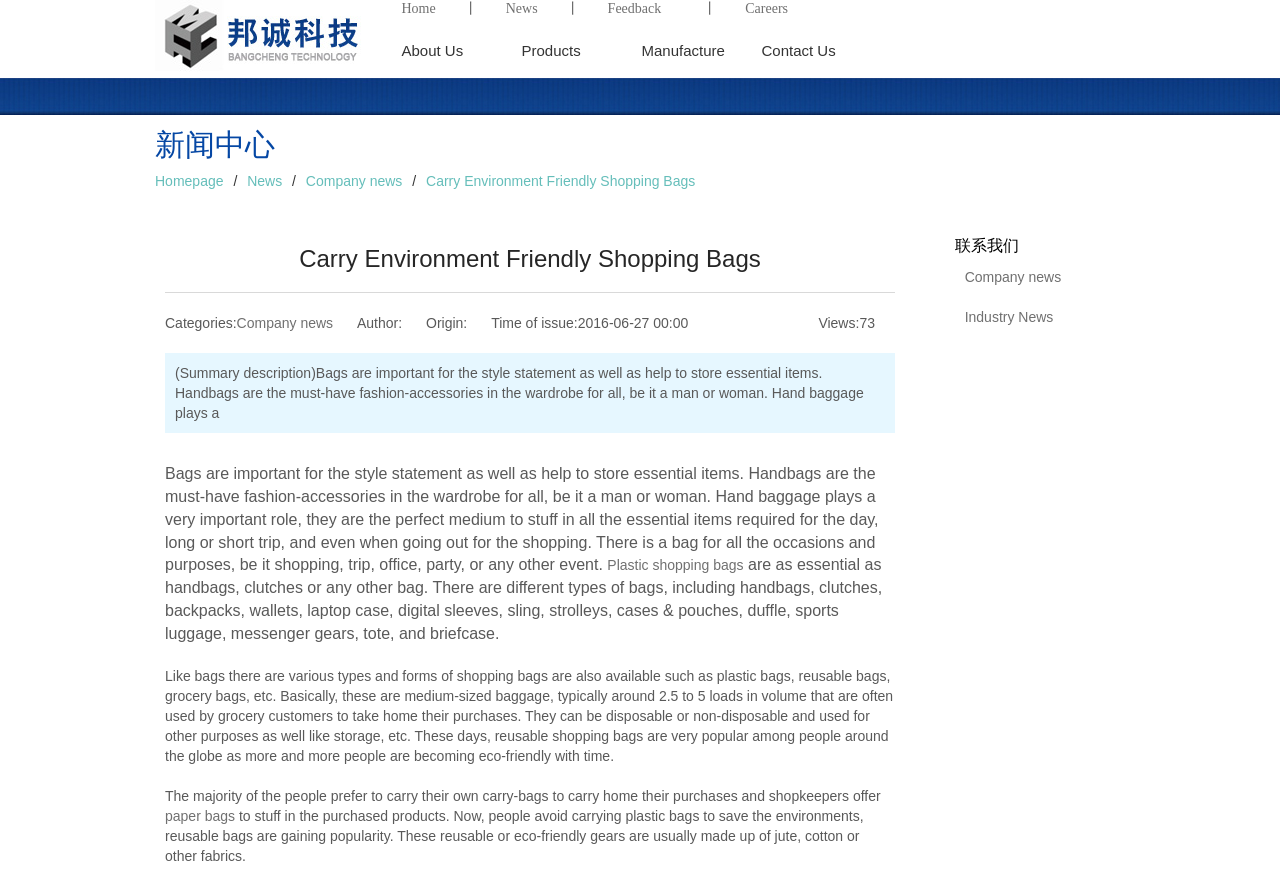Please find the bounding box coordinates of the section that needs to be clicked to achieve this instruction: "Learn about 'Carry Environment Friendly Shopping Bags'".

[0.172, 0.278, 0.656, 0.308]